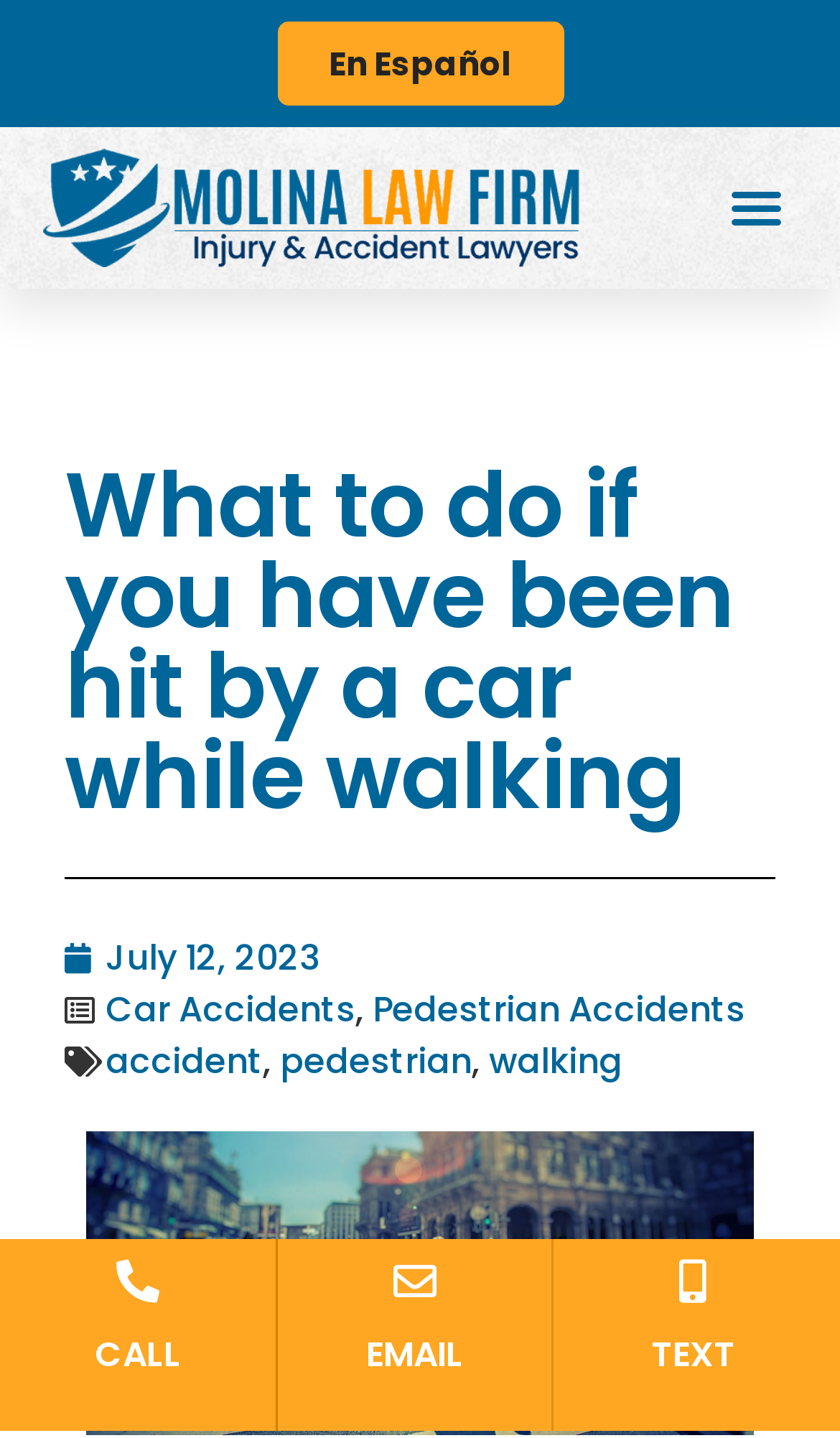What is the topic of the webpage?
Please respond to the question thoroughly and include all relevant details.

The webpage has a heading 'What to do if you have been hit by a car while walking' and links to 'Car Accidents' and 'Pedestrian Accidents', indicating that the topic of the webpage is pedestrian accidents.